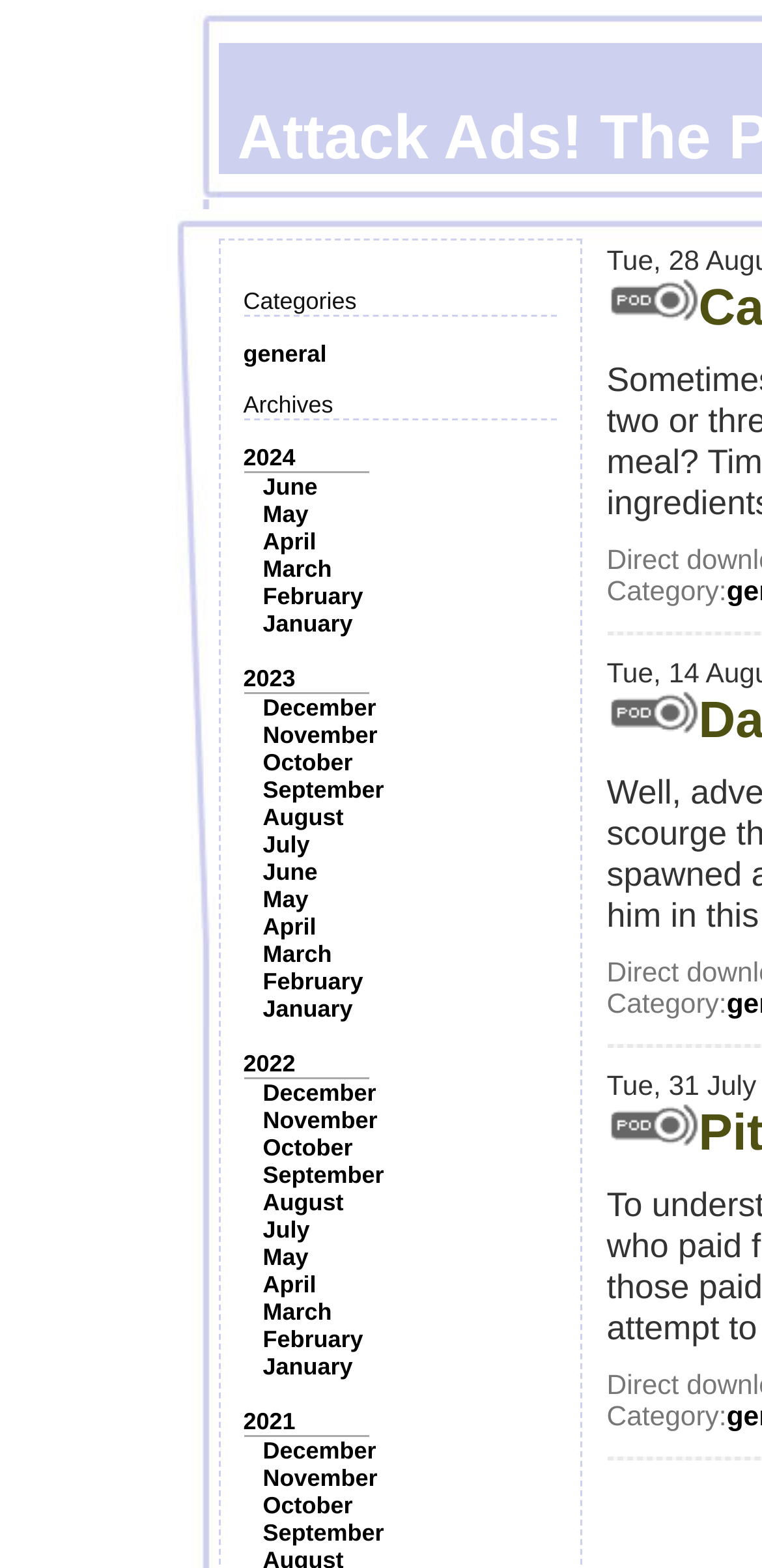Specify the bounding box coordinates of the element's region that should be clicked to achieve the following instruction: "Explore the '2023' archives". The bounding box coordinates consist of four float numbers between 0 and 1, in the format [left, top, right, bottom].

[0.319, 0.424, 0.388, 0.441]